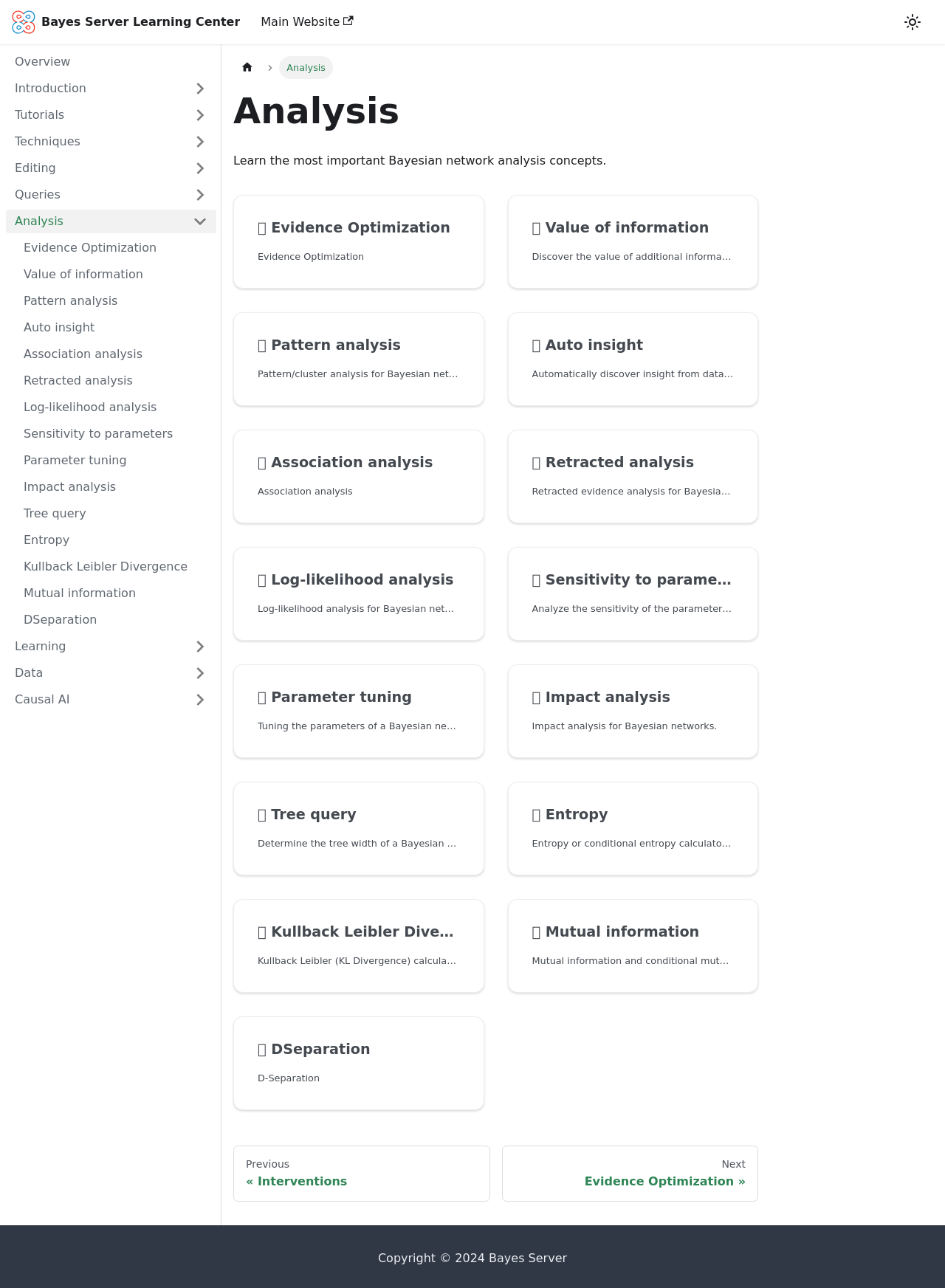Predict the bounding box coordinates of the area that should be clicked to accomplish the following instruction: "Read about 'Log-likelihood analysis'". The bounding box coordinates should consist of four float numbers between 0 and 1, i.e., [left, top, right, bottom].

[0.247, 0.425, 0.512, 0.497]